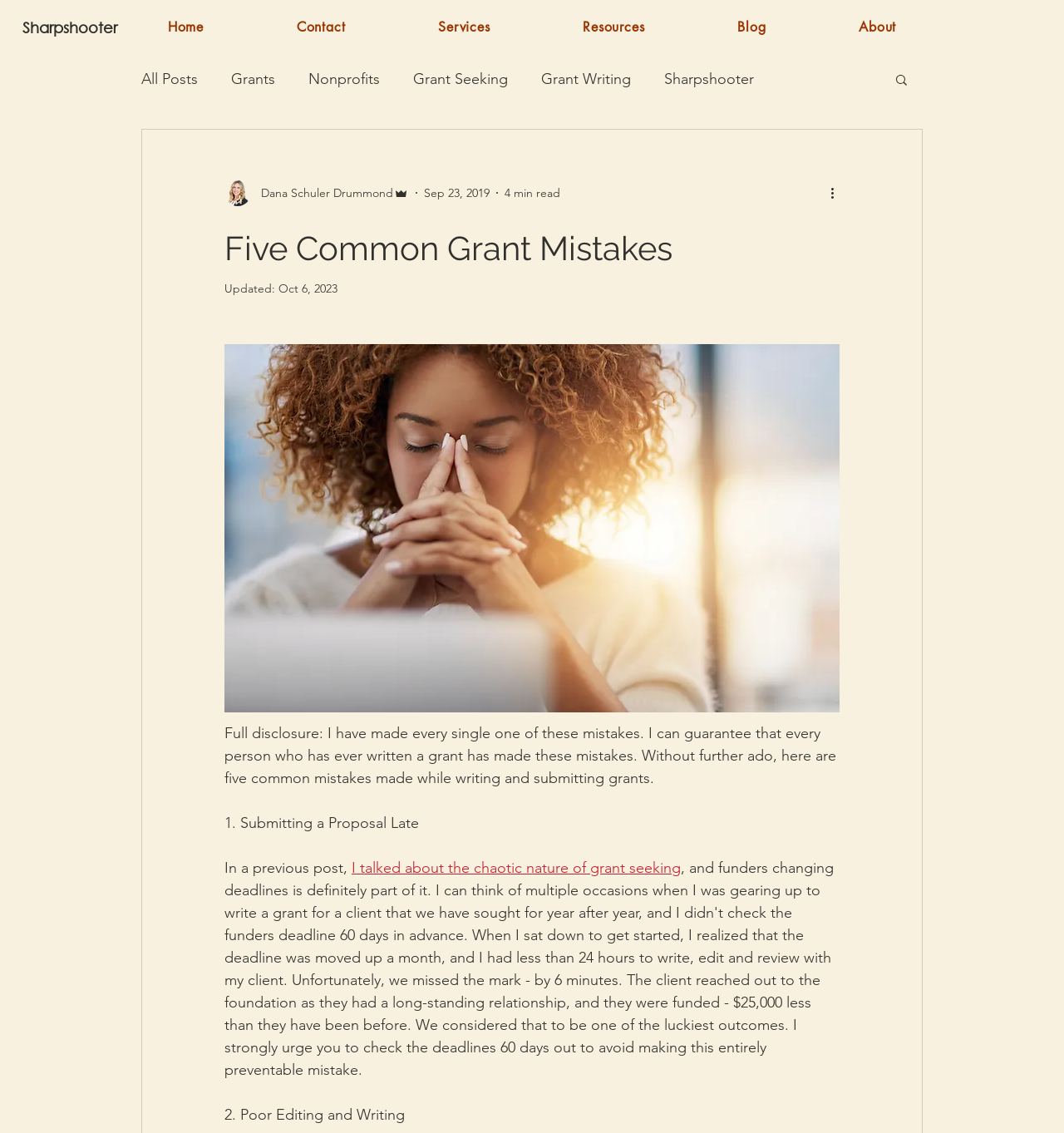Identify the webpage's primary heading and generate its text.

Five Common Grant Mistakes